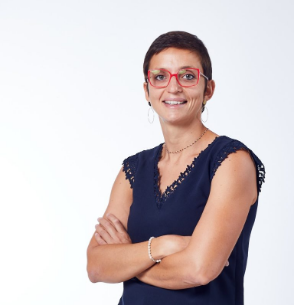Explain what the image portrays in a detailed manner.

The image features a professional woman named Laure Simon, who exudes confidence and approachability. She stands with her arms crossed, showcasing a friendly and engaging demeanor. Her short, dark hair frames her face, and she is wearing stylish, red-framed glasses that accentuate her features. Dressed in a dark navy top with intricate details along the sleeves, she embodies a blend of professionalism and creativity.

Laure's background includes a robust experience in management across various international groups, as well as qualifications as a certified coach. Her work through Hop2Win reflects her commitment to supporting professionals in achieving their goals and fostering talent in both individual and organizational contexts. The image reflects her energetic and resourceful nature, symbolizing her dedication to helping clients transform their ideas and projects into reality.